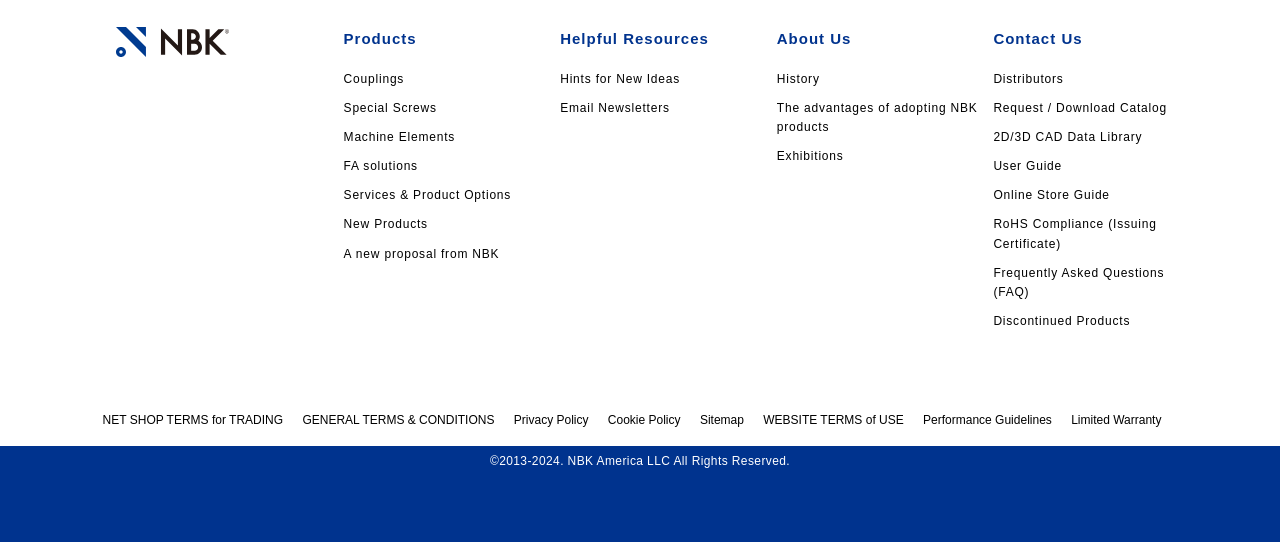Refer to the image and provide a thorough answer to this question:
What is the last link under 'Contact Us'?

The last link under the 'Contact Us' category is 'Discontinued Products', which is located at the bottom of the 'Contact Us' section.